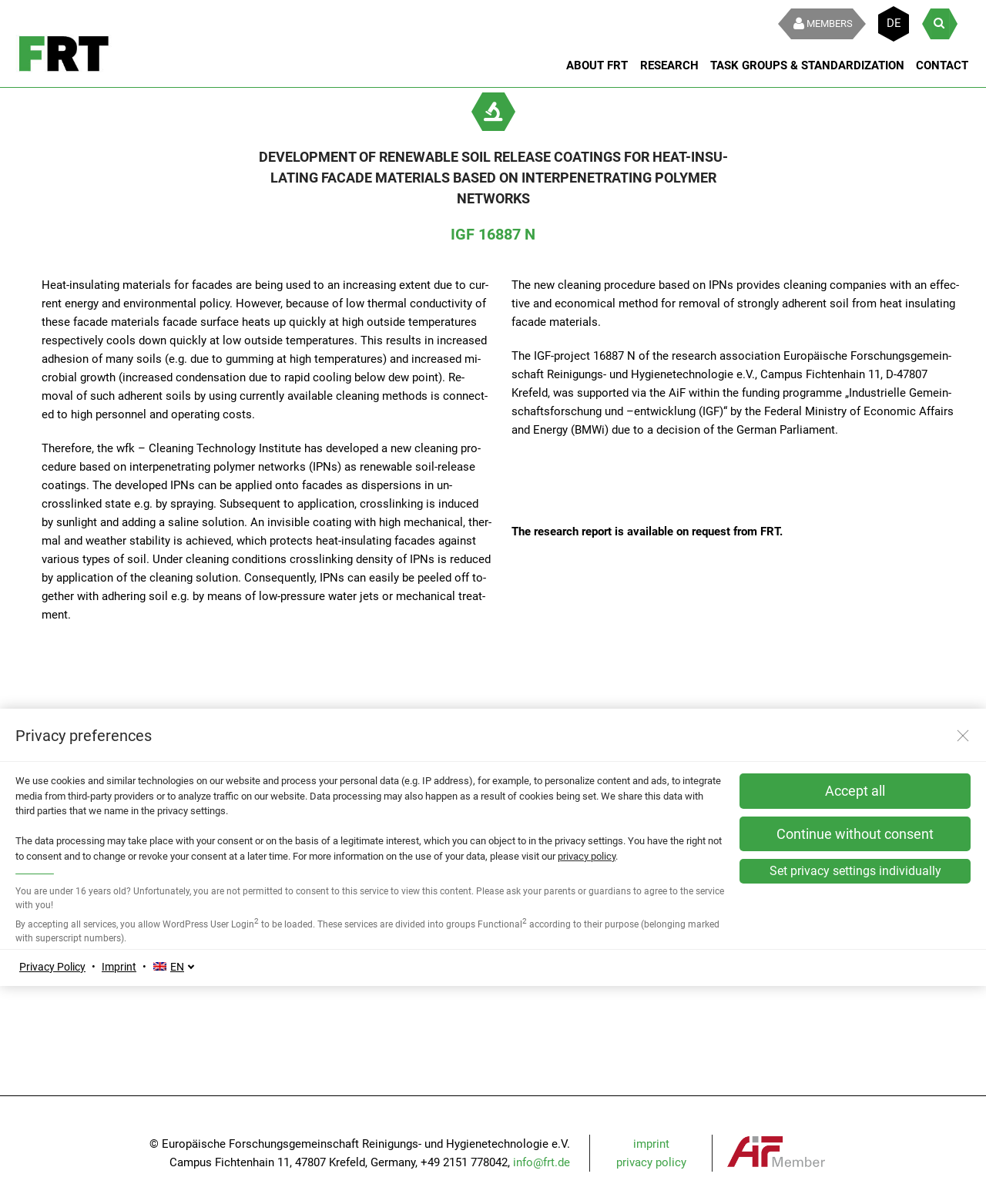Provide a short answer to the following question with just one word or phrase: What is the address of the research association?

Campus Fichtenhain 11, 47807 Krefeld, Germany